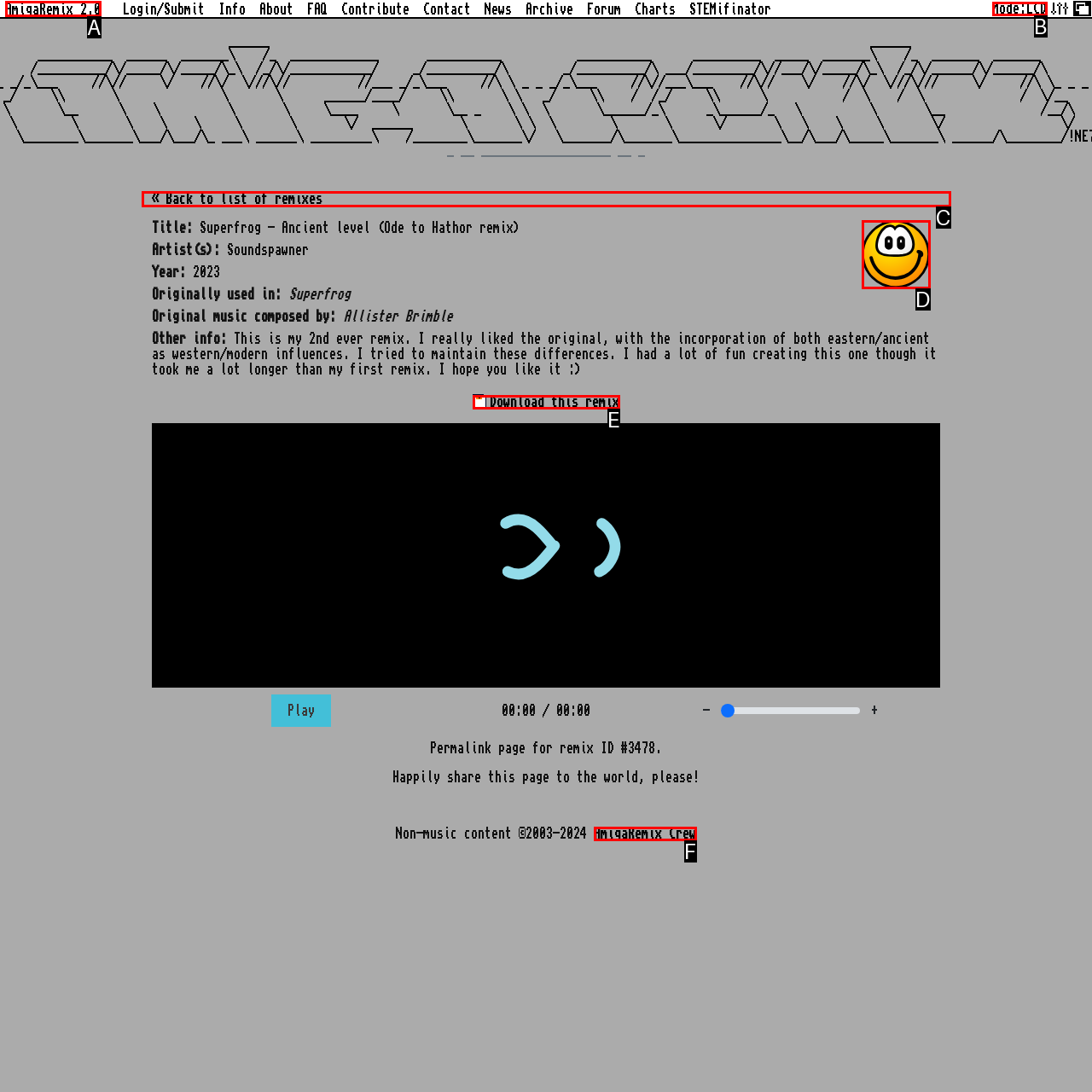Select the option that matches this description: AmigaRemix Crew
Answer by giving the letter of the chosen option.

F